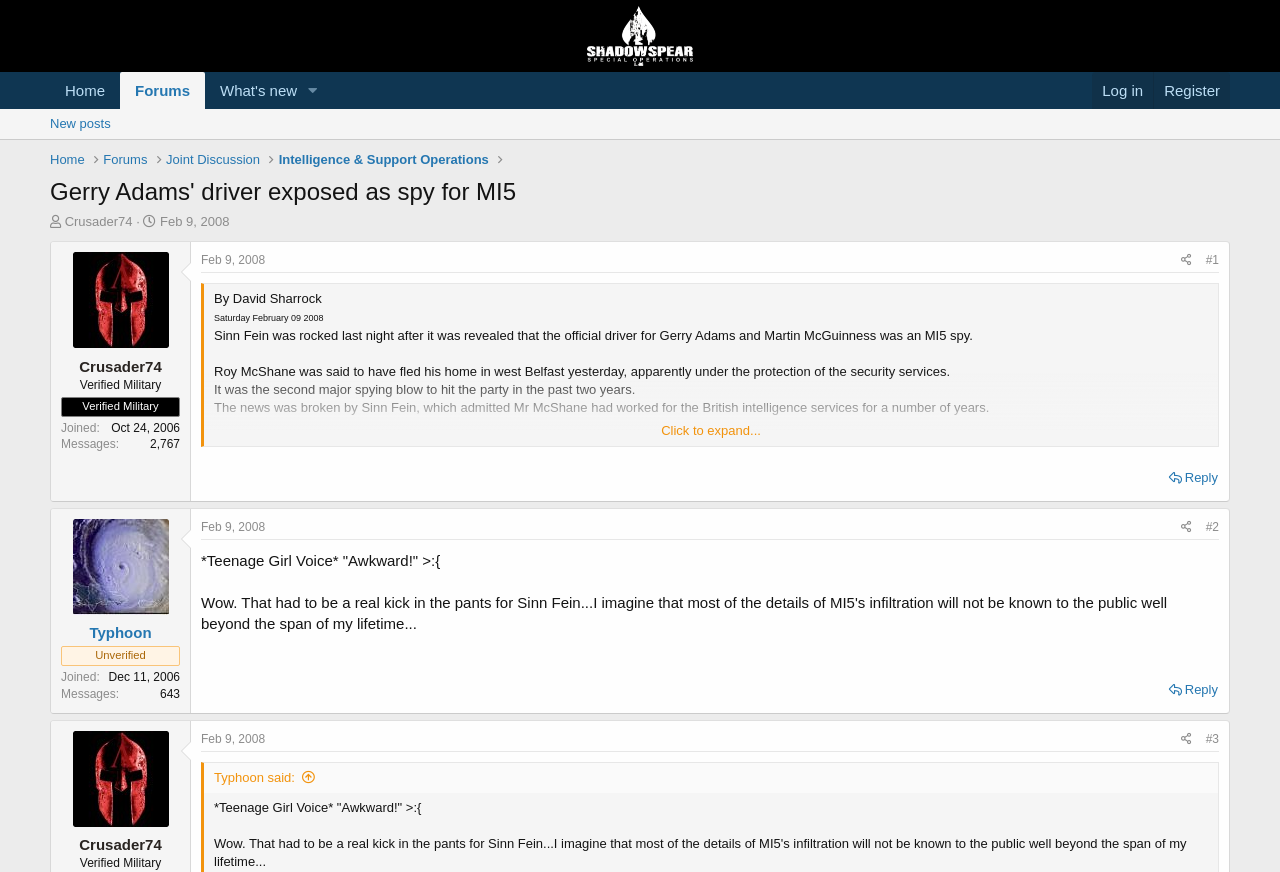Given the element description New posts, identify the bounding box coordinates for the UI element on the webpage screenshot. The format should be (top-left x, top-left y, bottom-right x, bottom-right y), with values between 0 and 1.

[0.033, 0.125, 0.093, 0.16]